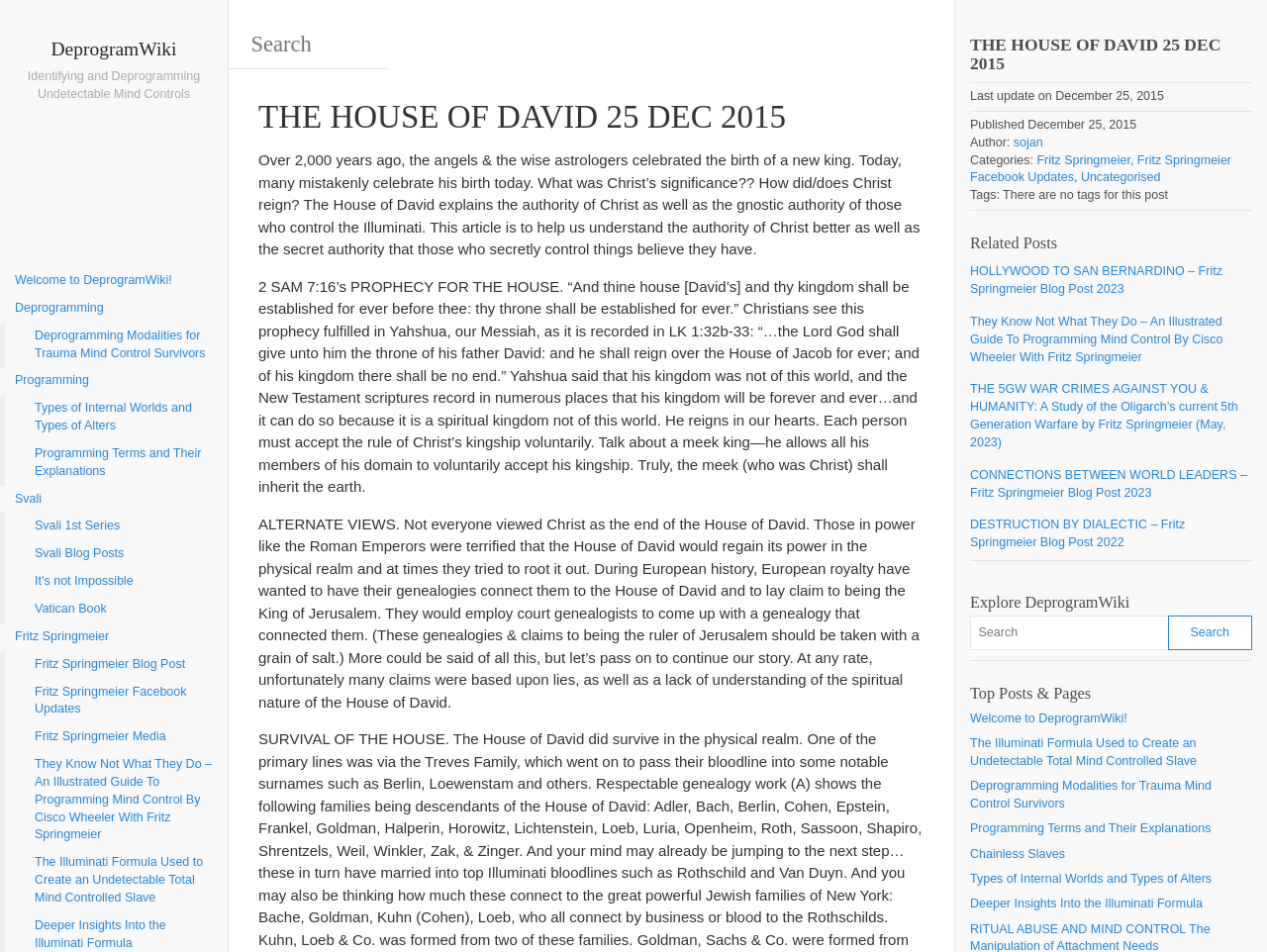Refer to the image and provide an in-depth answer to the question:
What is the name of the website?

I determined the answer by looking at the heading 'DeprogramWiki' at the top of the webpage, which suggests that it is the name of the website.